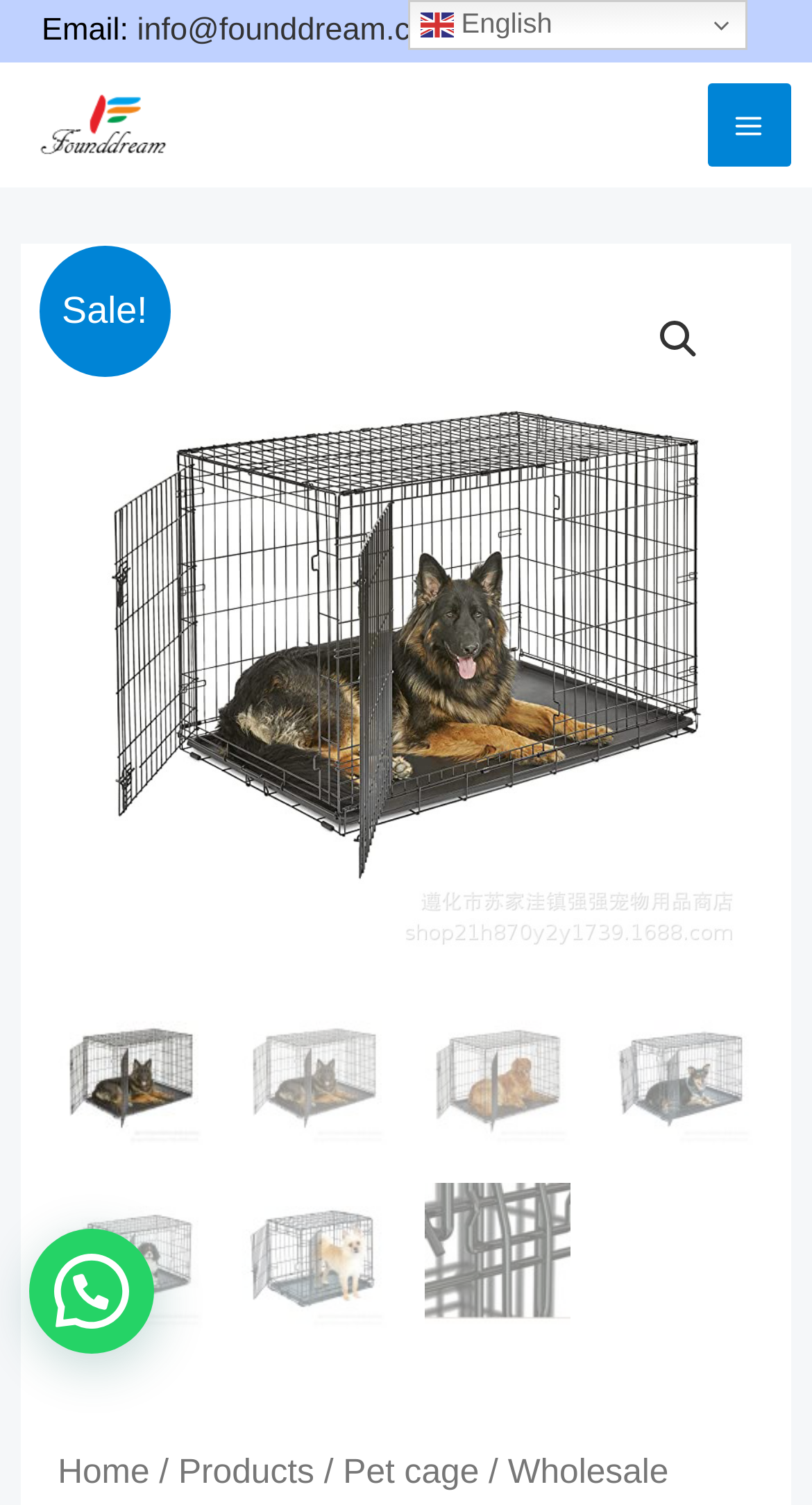Give a one-word or one-phrase response to the question:
What is the email address of the website?

info@founddream.com